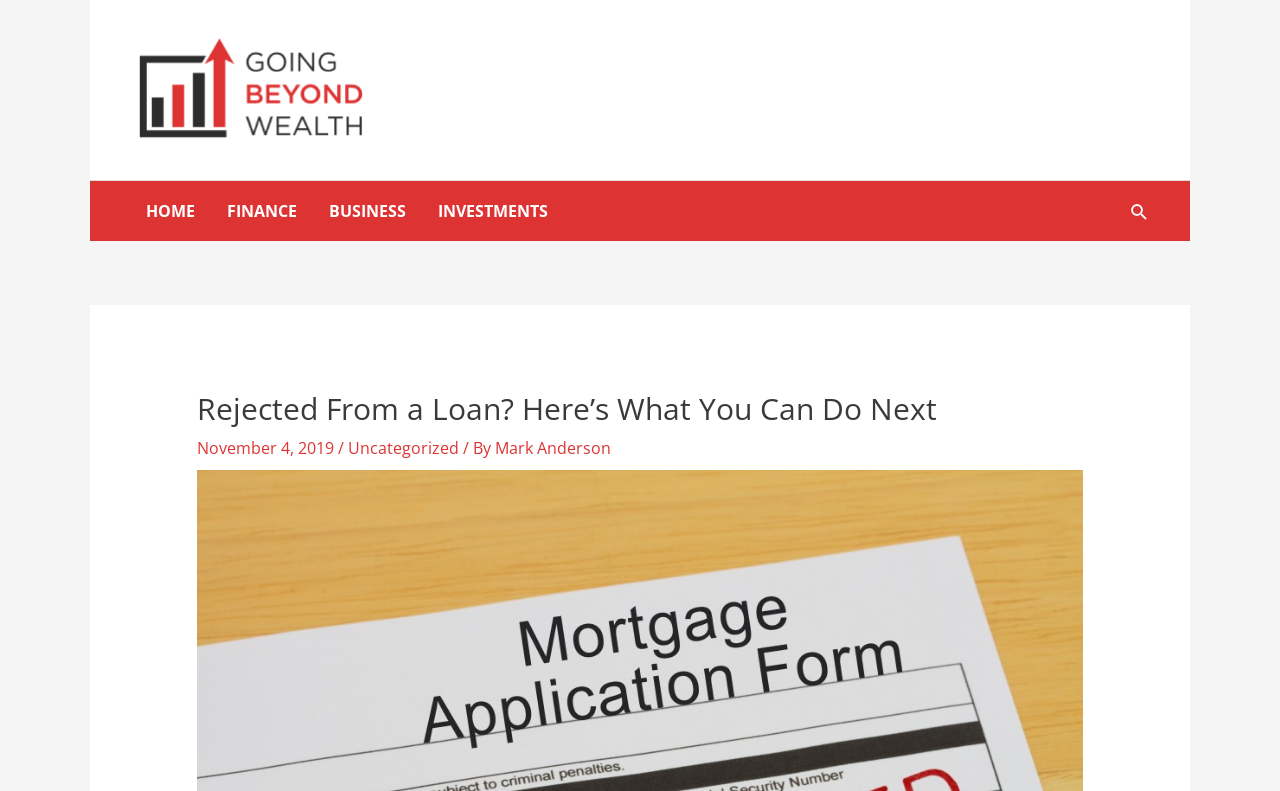Generate the main heading text from the webpage.

Rejected From a Loan? Here’s What You Can Do Next